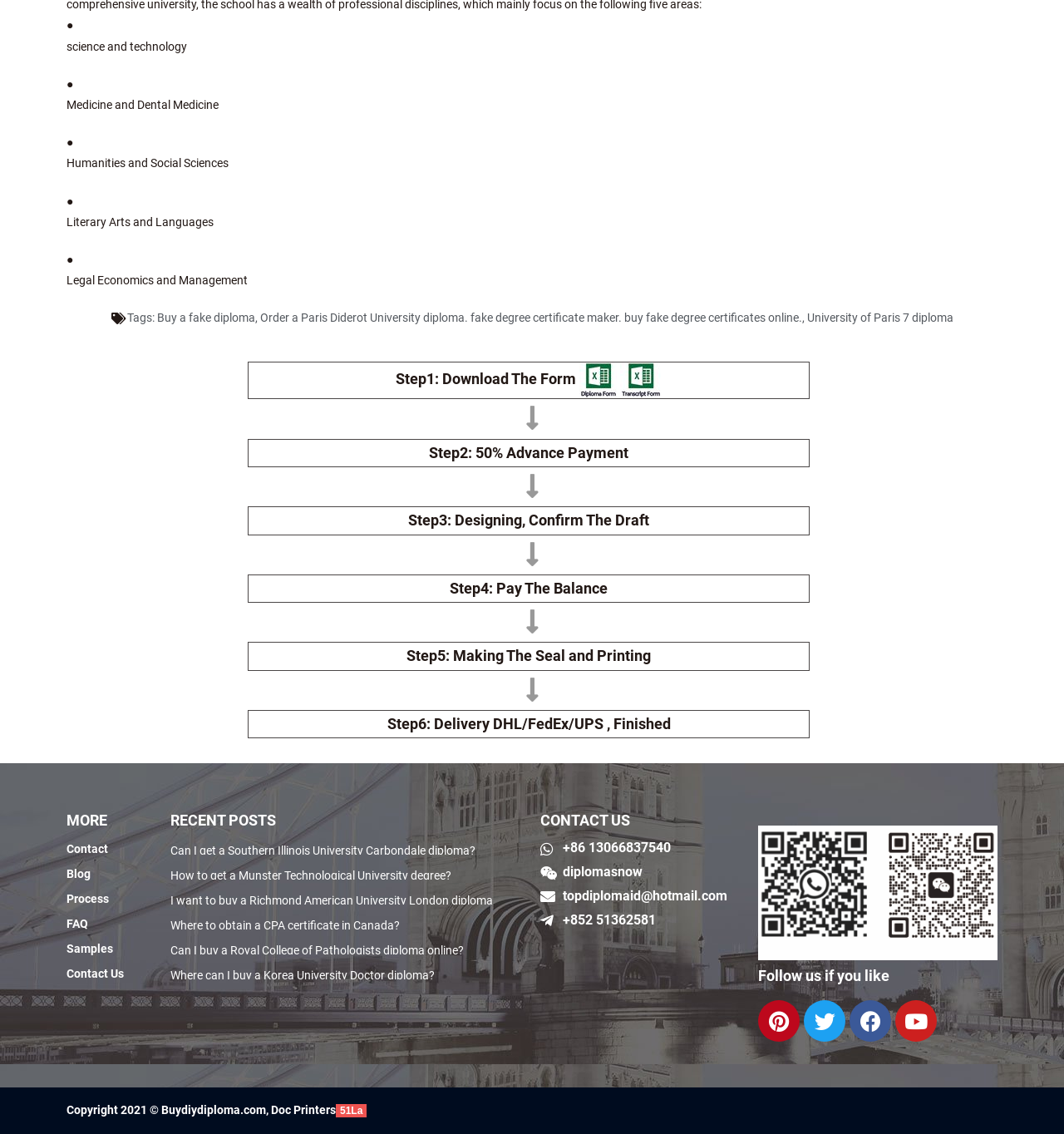Determine the bounding box coordinates for the UI element described. Format the coordinates as (top-left x, top-left y, bottom-right x, bottom-right y) and ensure all values are between 0 and 1. Element description: +86 13066837540

[0.508, 0.738, 0.697, 0.759]